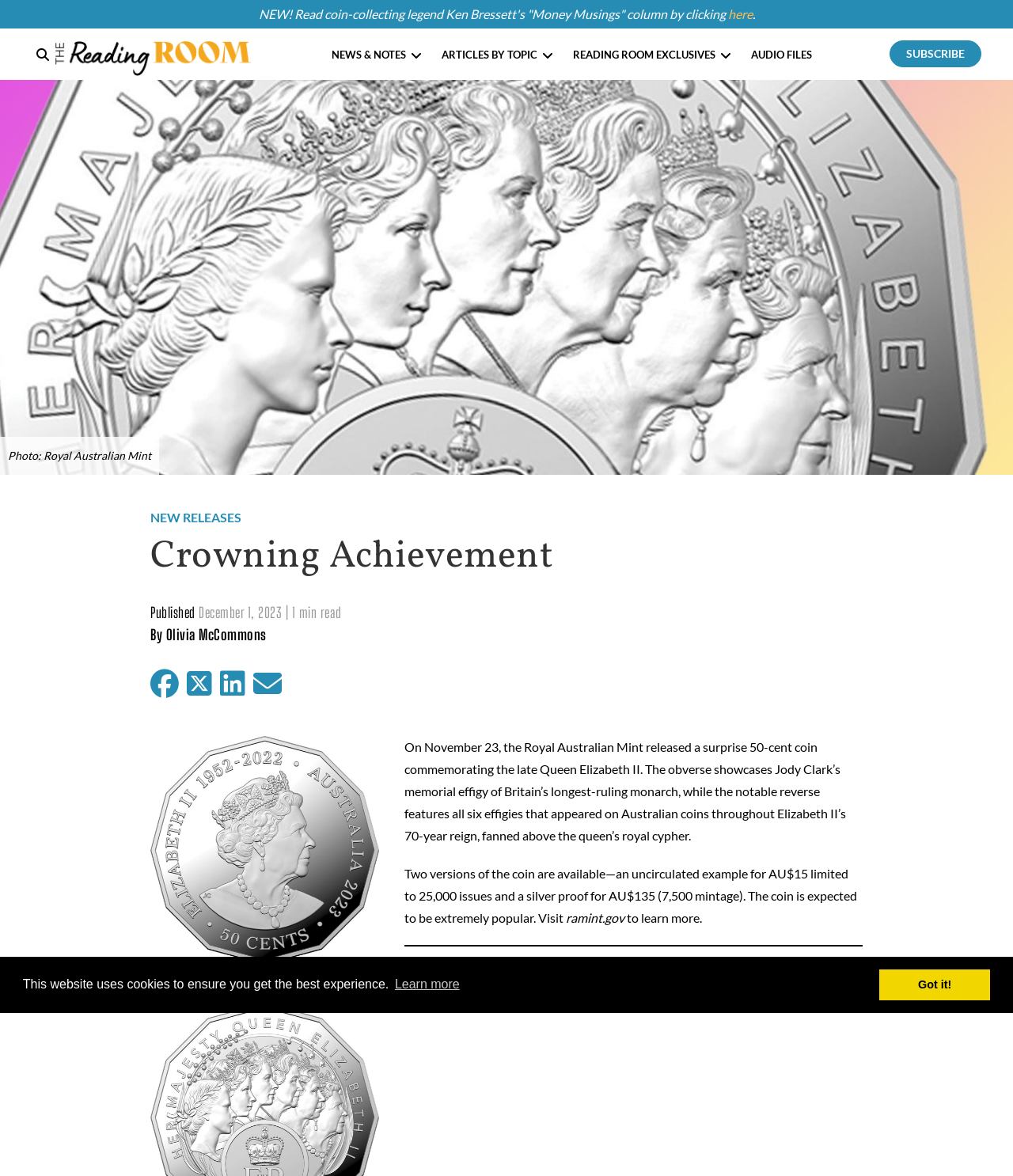Please provide the bounding box coordinates for the element that needs to be clicked to perform the instruction: "Read the latest news". The coordinates must consist of four float numbers between 0 and 1, formatted as [left, top, right, bottom].

[0.323, 0.038, 0.403, 0.055]